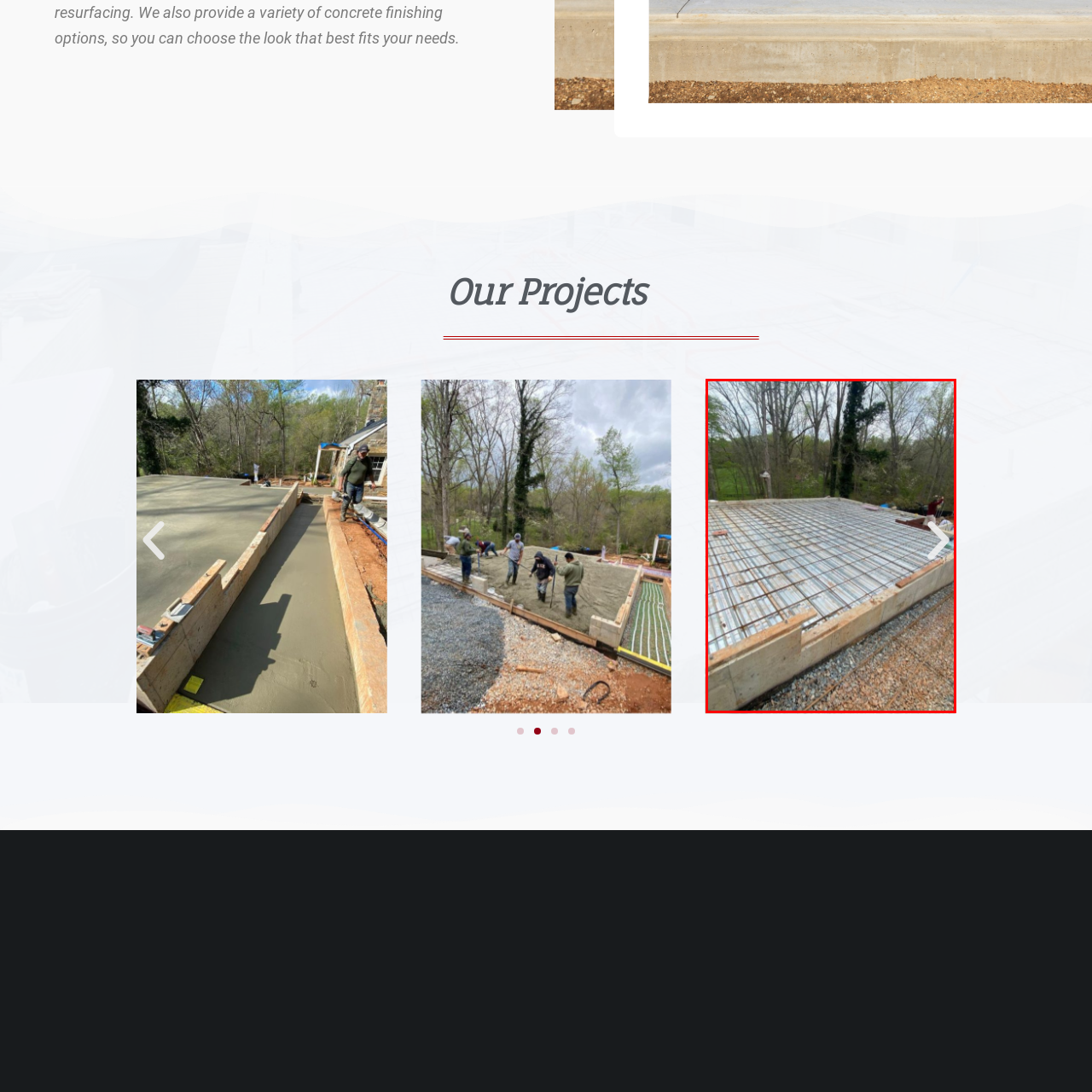Observe the image framed by the red bounding box and present a detailed answer to the following question, relying on the visual data provided: What type of setting is suggested by the surrounding trees?

The presence of trees surrounding the construction site suggests a serene and wooded setting, which is typically found in rural or suburban areas, rather than urban areas.